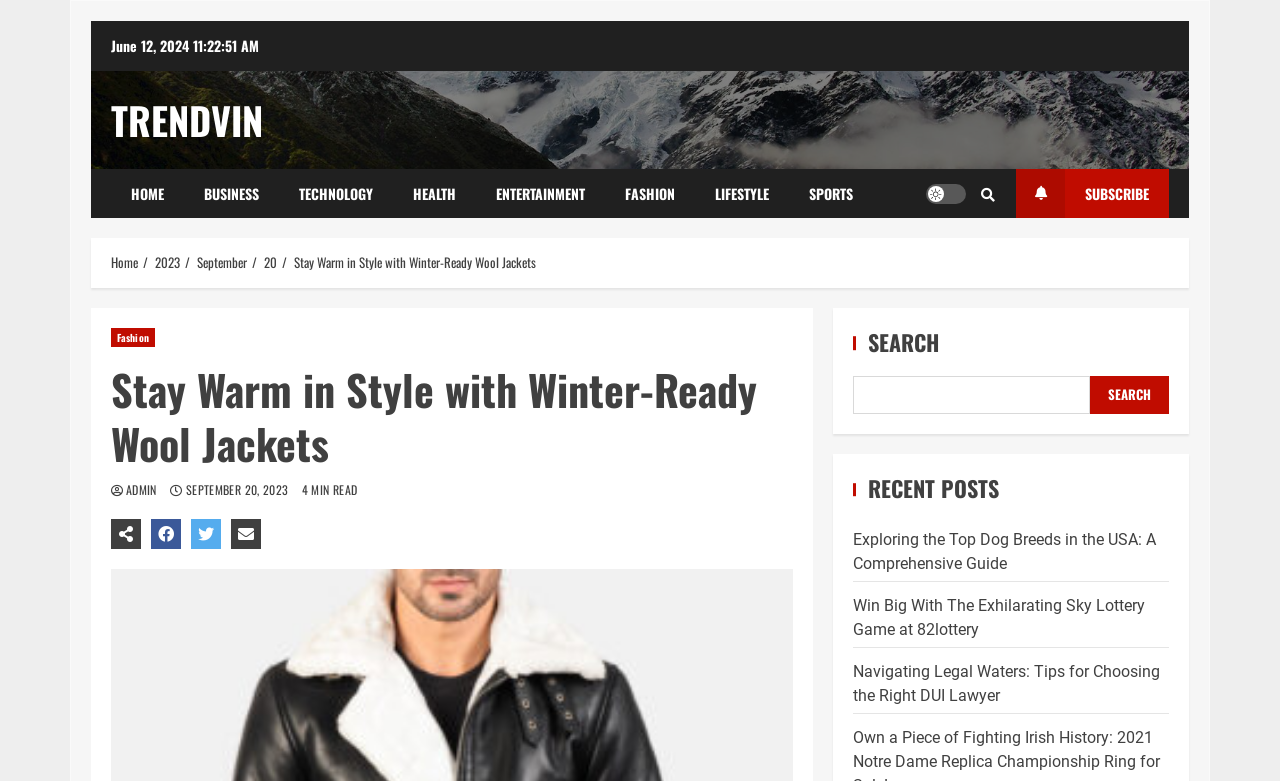Extract the primary heading text from the webpage.

Stay Warm in Style with Winter-Ready Wool Jackets